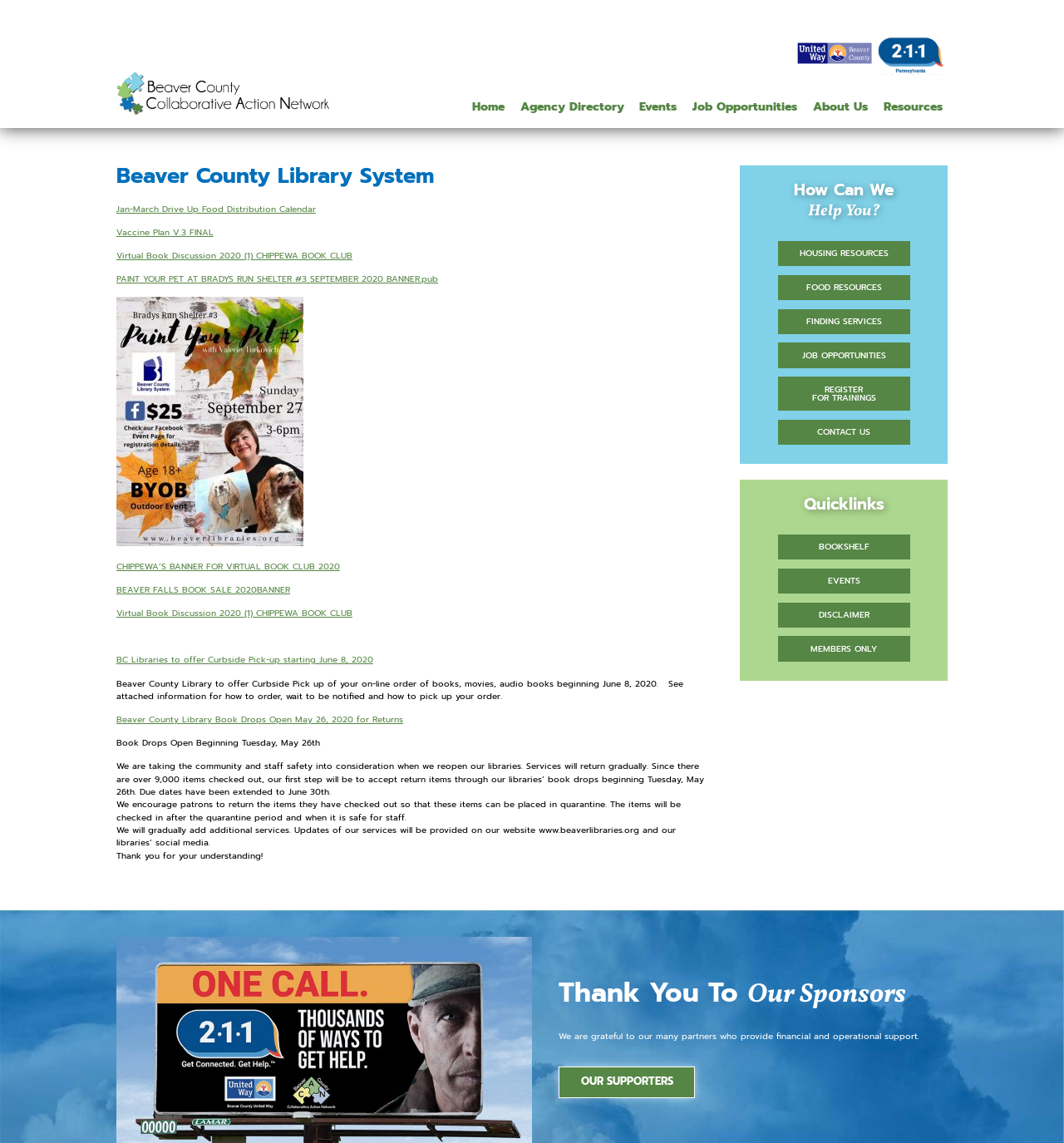Identify the bounding box coordinates of the clickable region to carry out the given instruction: "Click Home".

[0.444, 0.086, 0.474, 0.101]